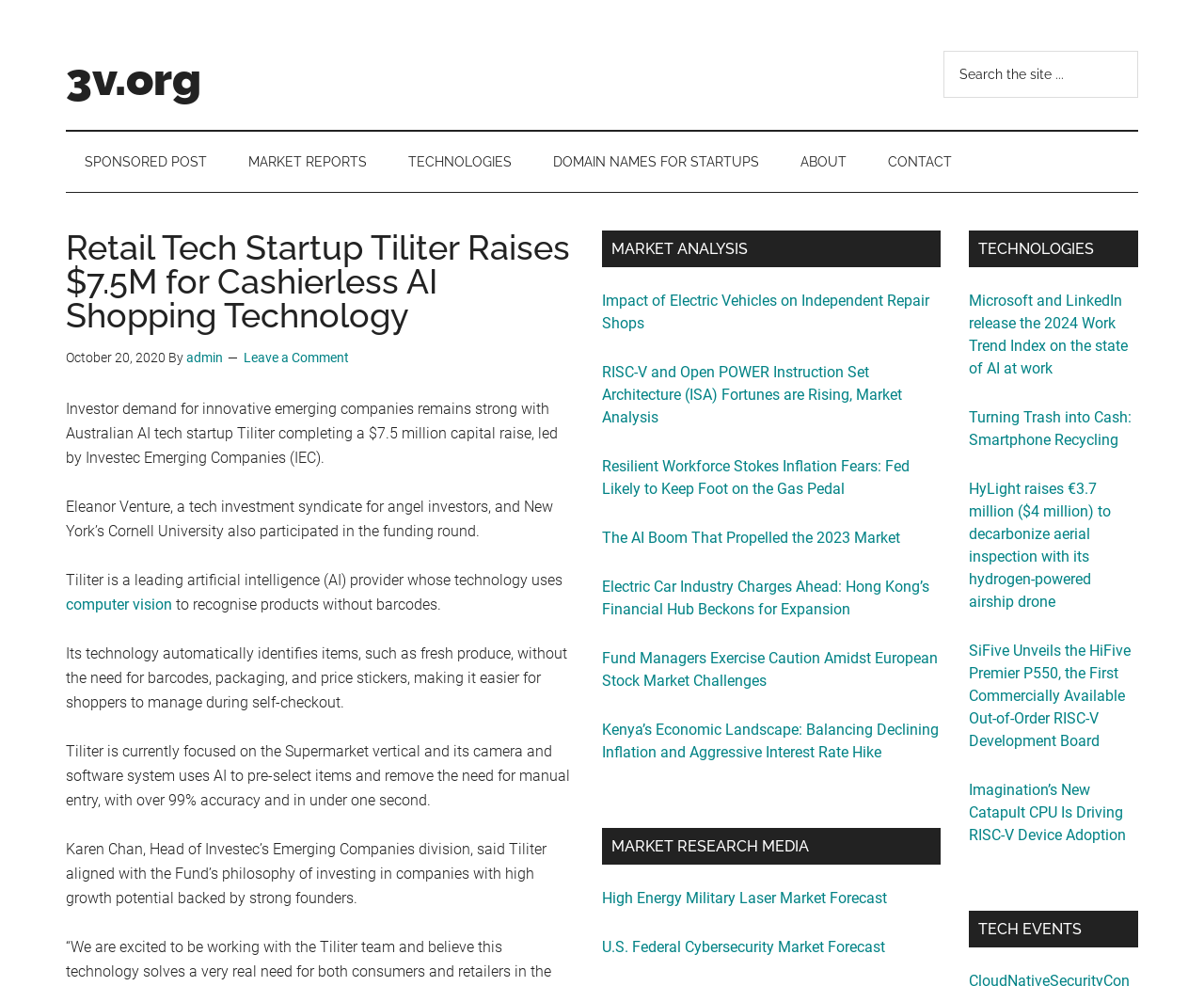Please identify the bounding box coordinates of the element I should click to complete this instruction: 'Read the article about Retail Tech Startup Tiliter'. The coordinates should be given as four float numbers between 0 and 1, like this: [left, top, right, bottom].

[0.055, 0.234, 0.477, 0.337]